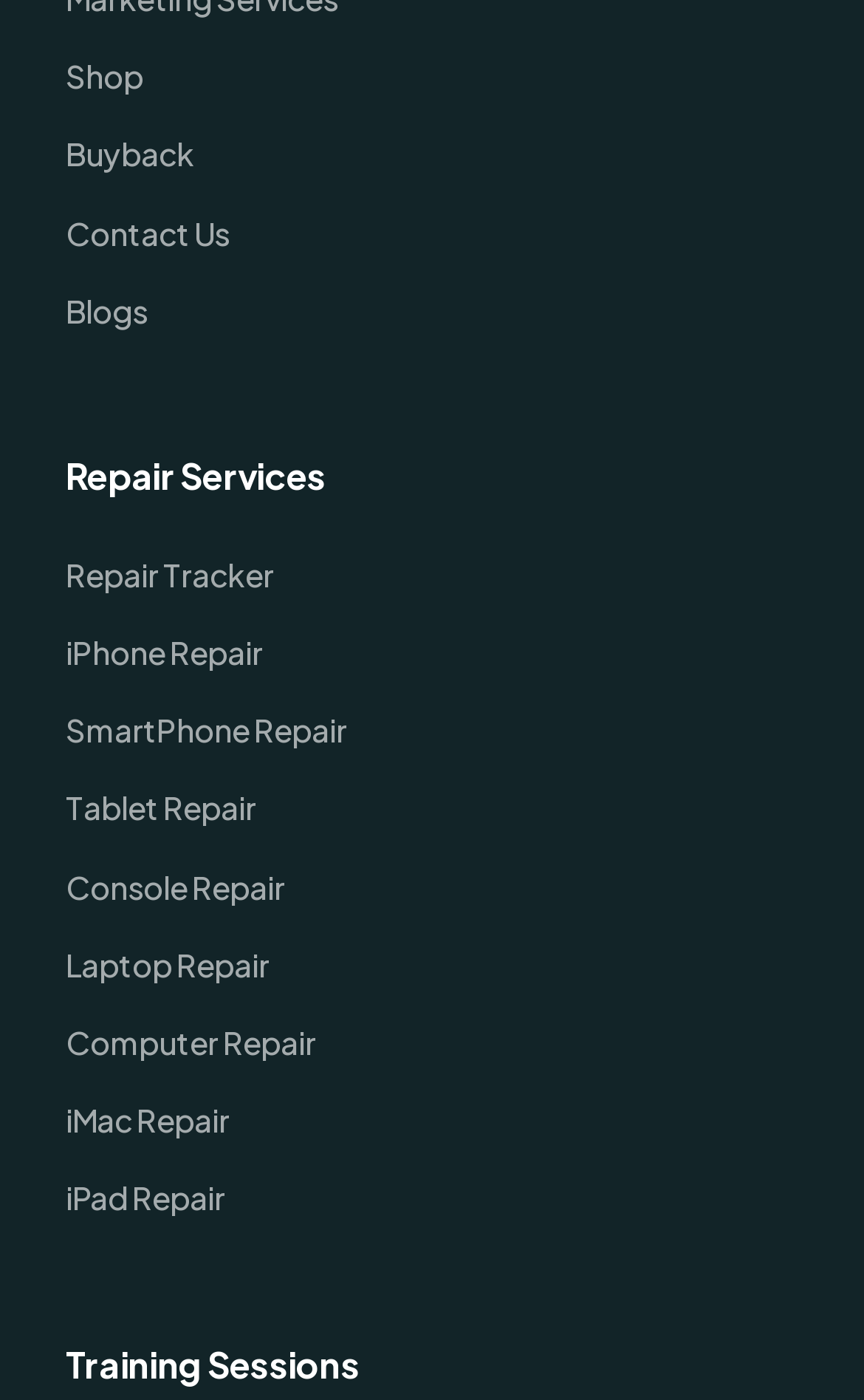Please identify the bounding box coordinates of the element's region that should be clicked to execute the following instruction: "View iPhone Repair". The bounding box coordinates must be four float numbers between 0 and 1, i.e., [left, top, right, bottom].

[0.076, 0.447, 0.912, 0.486]